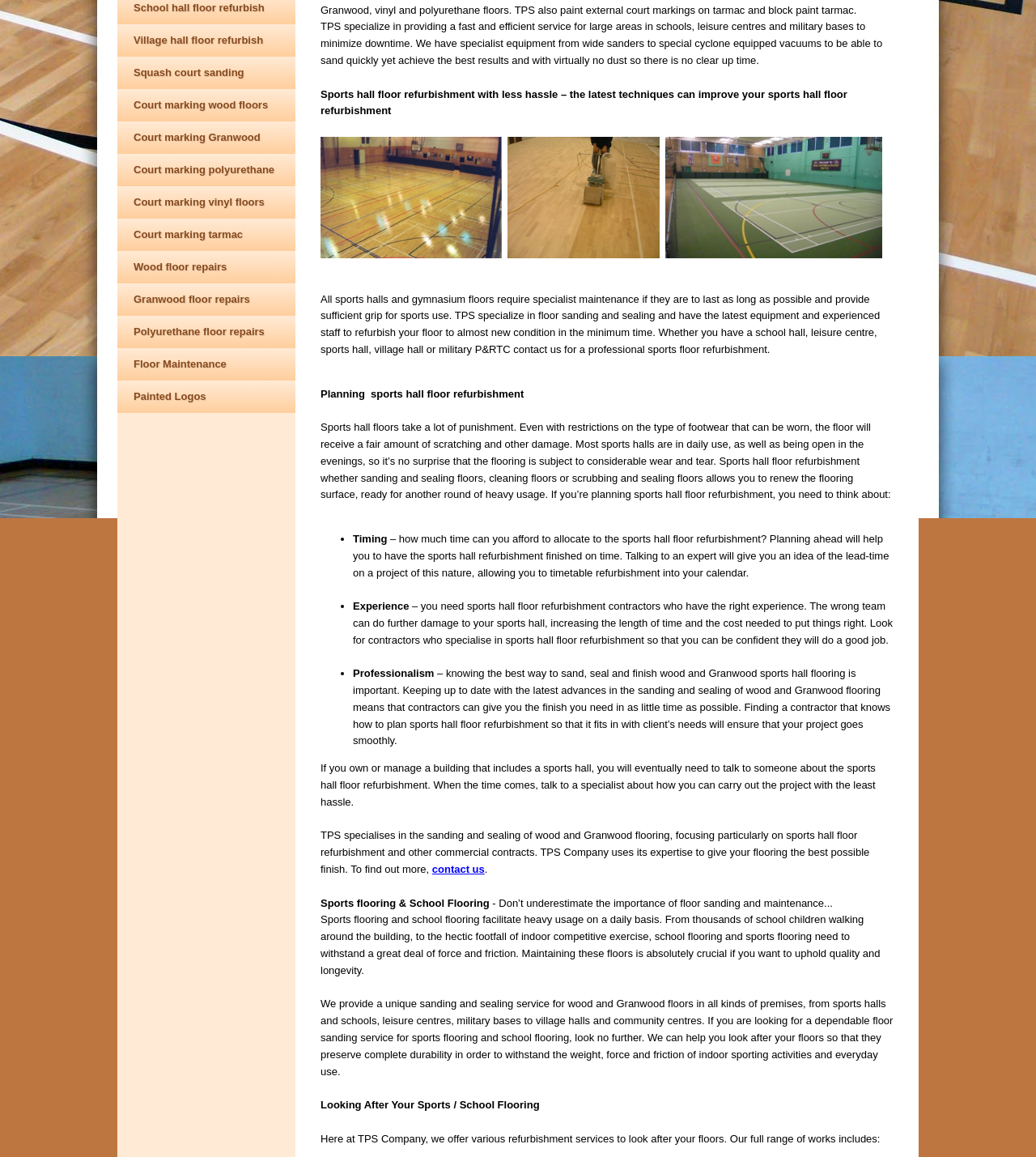Extract the bounding box coordinates for the UI element described as: "Court marking vinyl floors".

[0.113, 0.165, 0.271, 0.185]